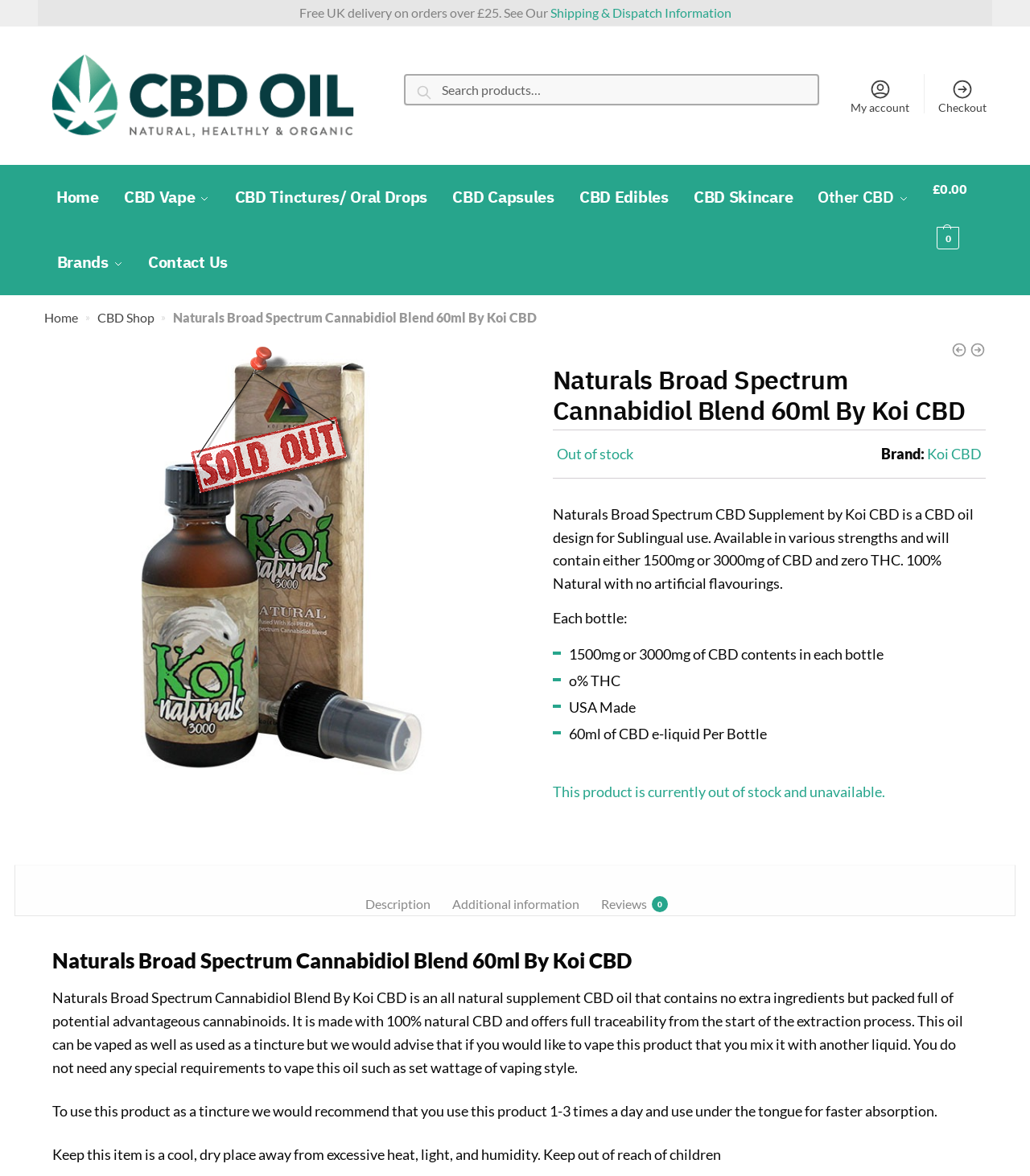Locate the headline of the webpage and generate its content.

Naturals Broad Spectrum Cannabidiol Blend 60ml By Koi CBD